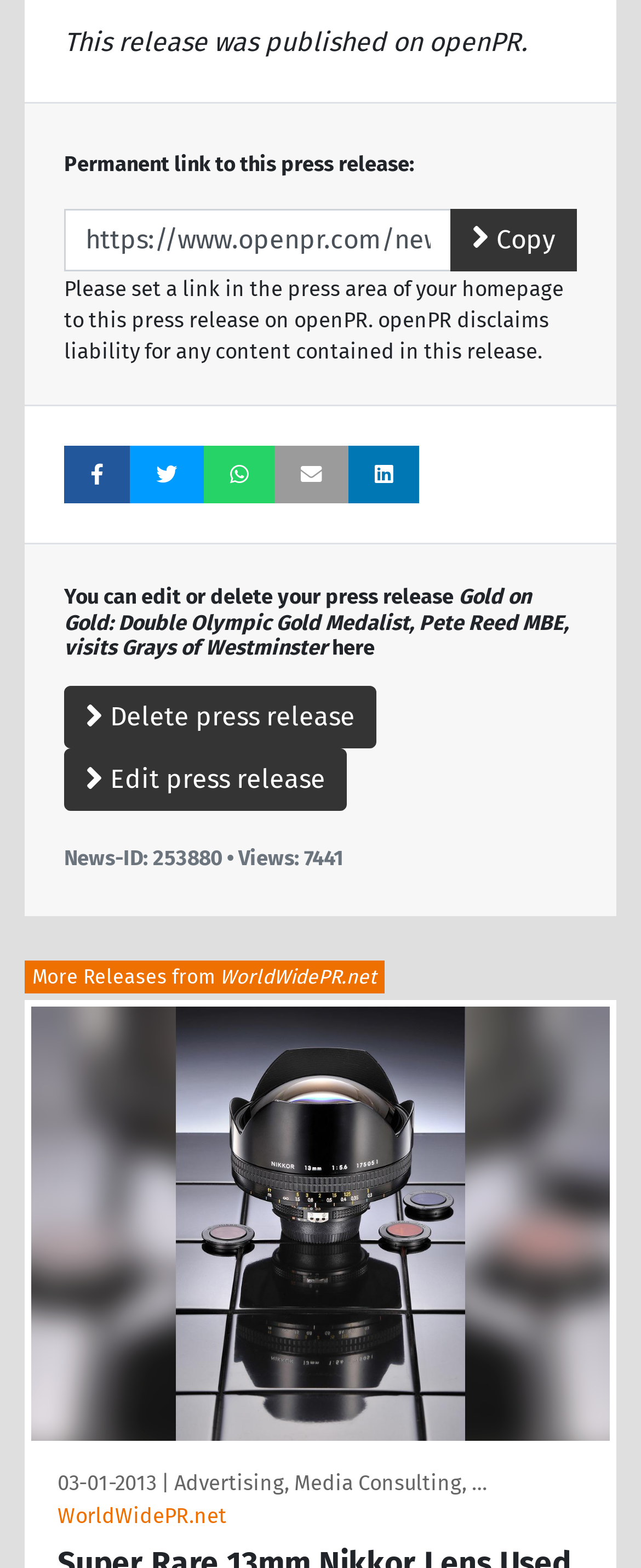What is the publication date of the press release?
With the help of the image, please provide a detailed response to the question.

The webpage does not explicitly mention the publication date of the press release. Although there is a date '03-01-2013' mentioned, it is not clear if it is the publication date of the current press release or another one.